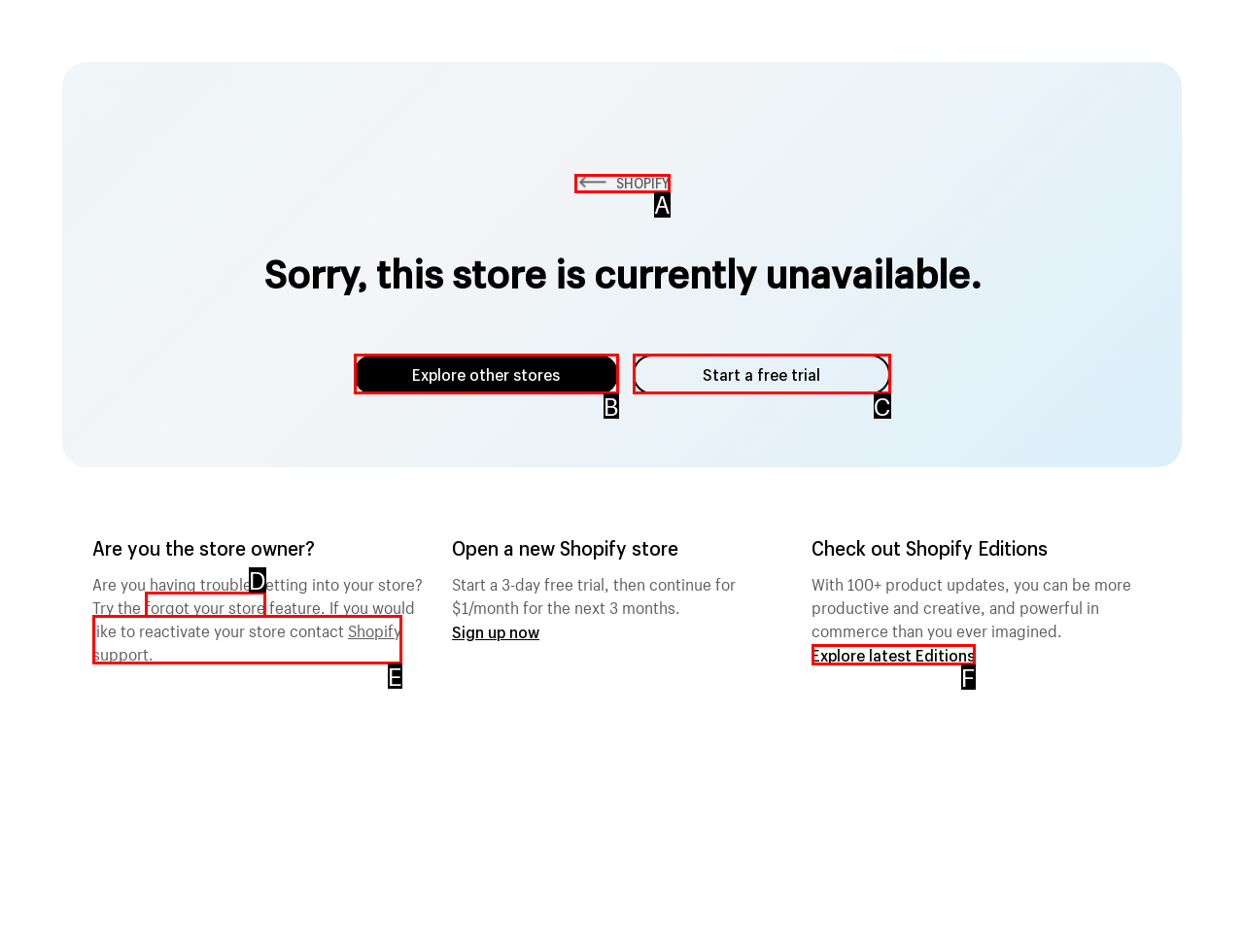Match the description to the correct option: Start a free trial
Provide the letter of the matching option directly.

C